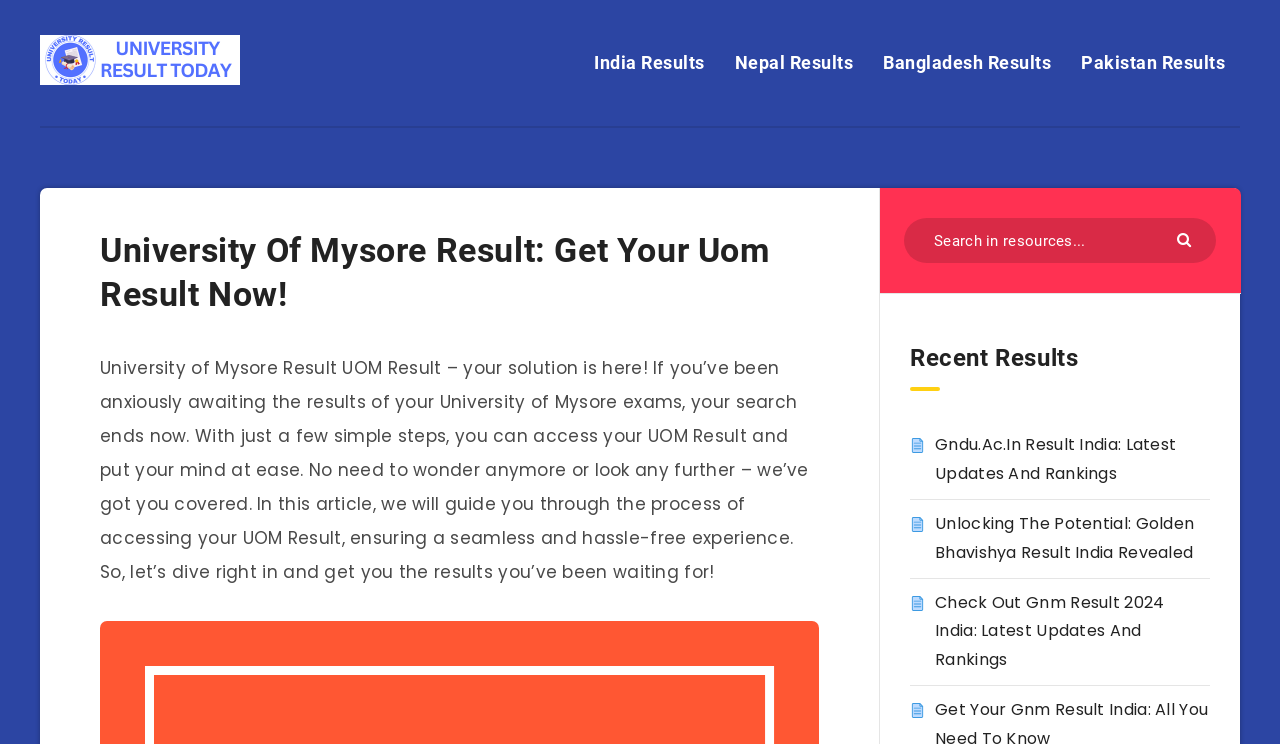Locate the bounding box coordinates of the area you need to click to fulfill this instruction: 'Check recent results'. The coordinates must be in the form of four float numbers ranging from 0 to 1: [left, top, right, bottom].

[0.711, 0.456, 0.945, 0.526]